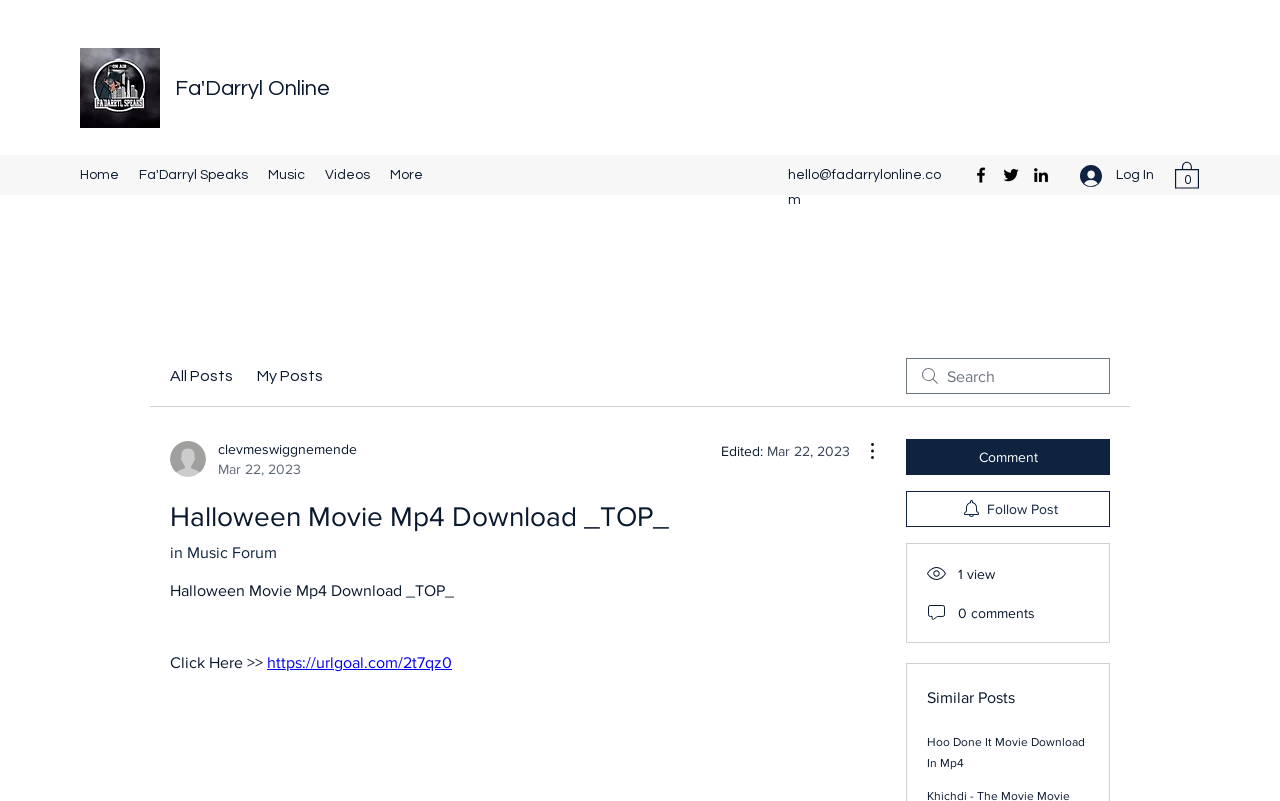How many social media links are there?
Based on the visual content, answer with a single word or a brief phrase.

3